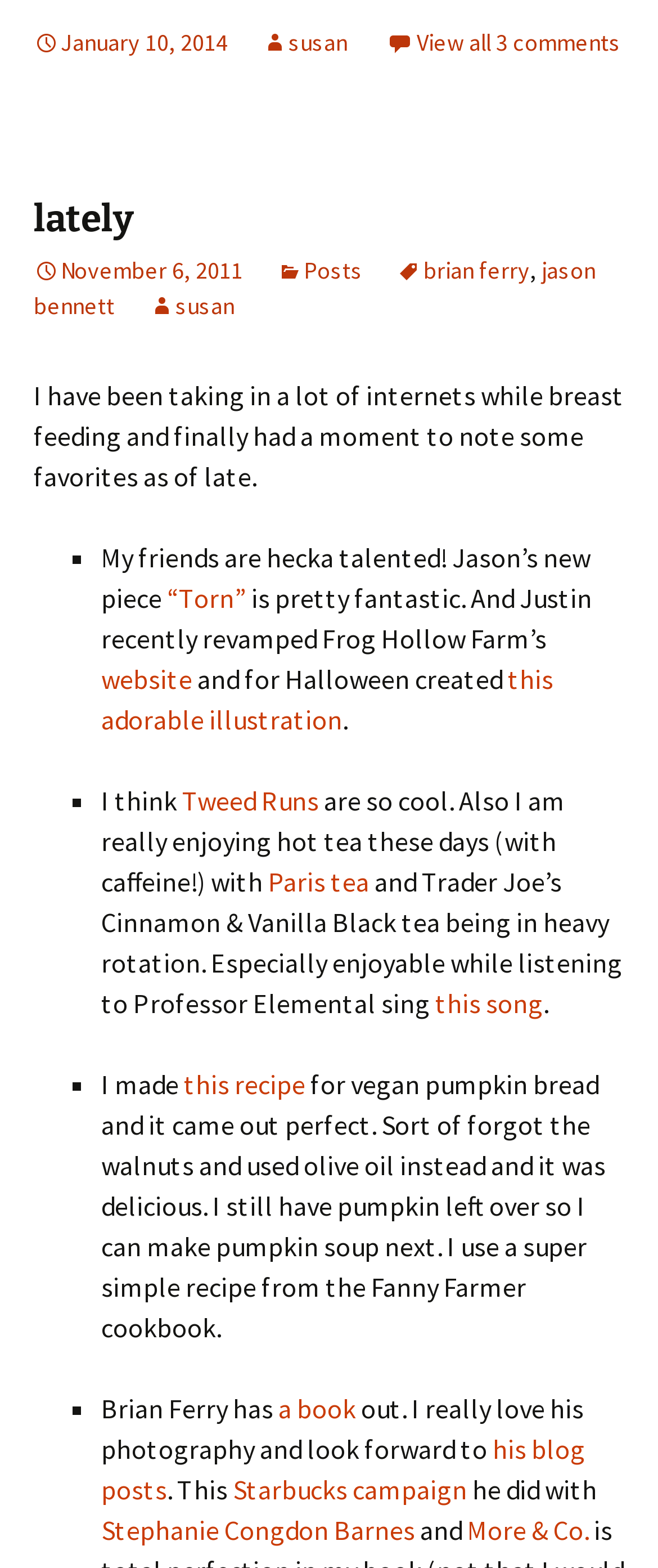Find the bounding box coordinates of the element you need to click on to perform this action: 'Read about Torn'. The coordinates should be represented by four float values between 0 and 1, in the format [left, top, right, bottom].

[0.254, 0.37, 0.374, 0.392]